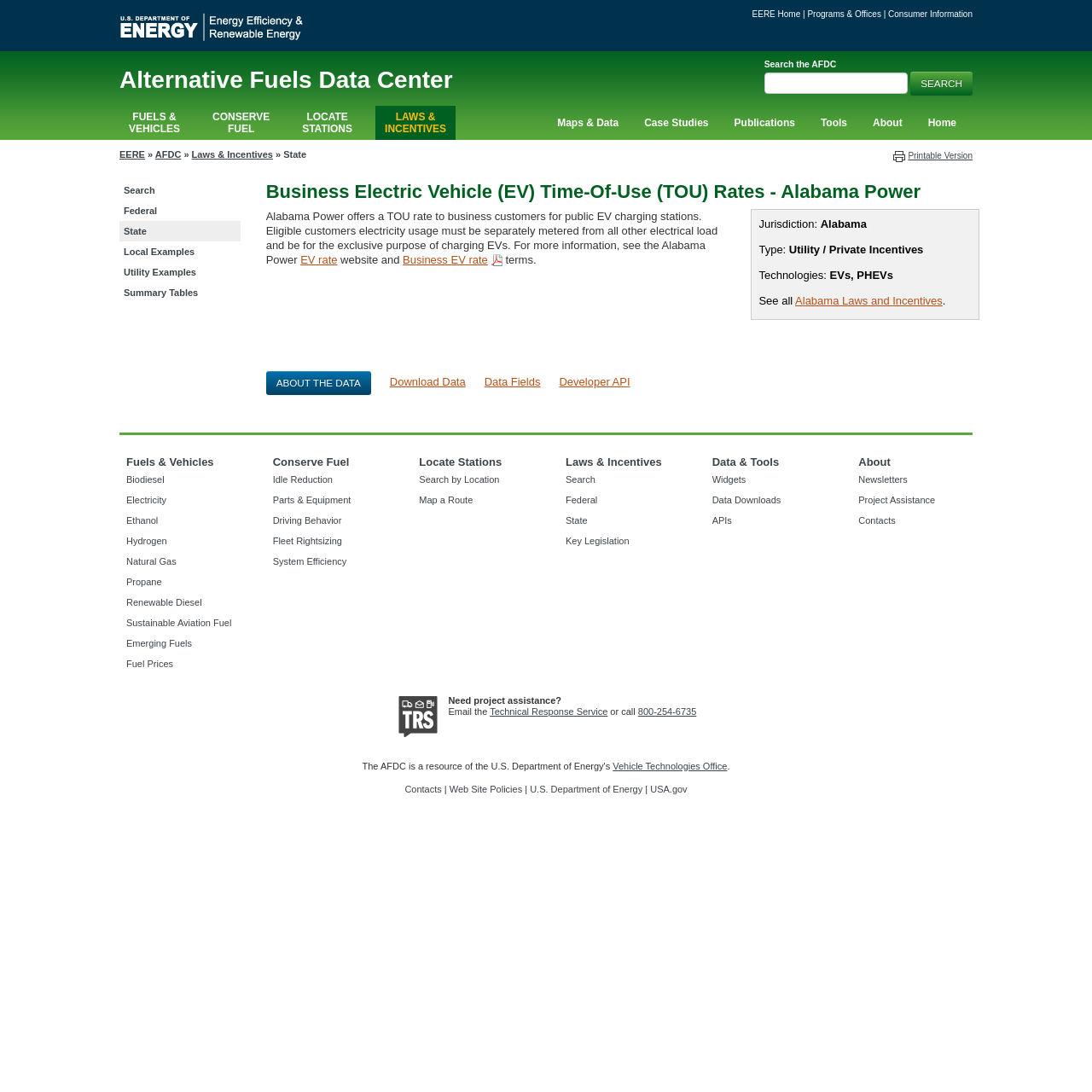Given the webpage screenshot, identify the bounding box of the UI element that matches this description: "U.S. Department of Energy".

[0.485, 0.718, 0.588, 0.727]